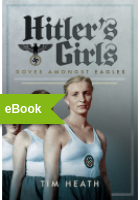How many female figures are on the cover?
Please give a detailed answer to the question using the information shown in the image.

The central figure is a young woman dressed in a light-colored top, accompanied by two other female figures in similar attire, making a total of three female figures on the cover.